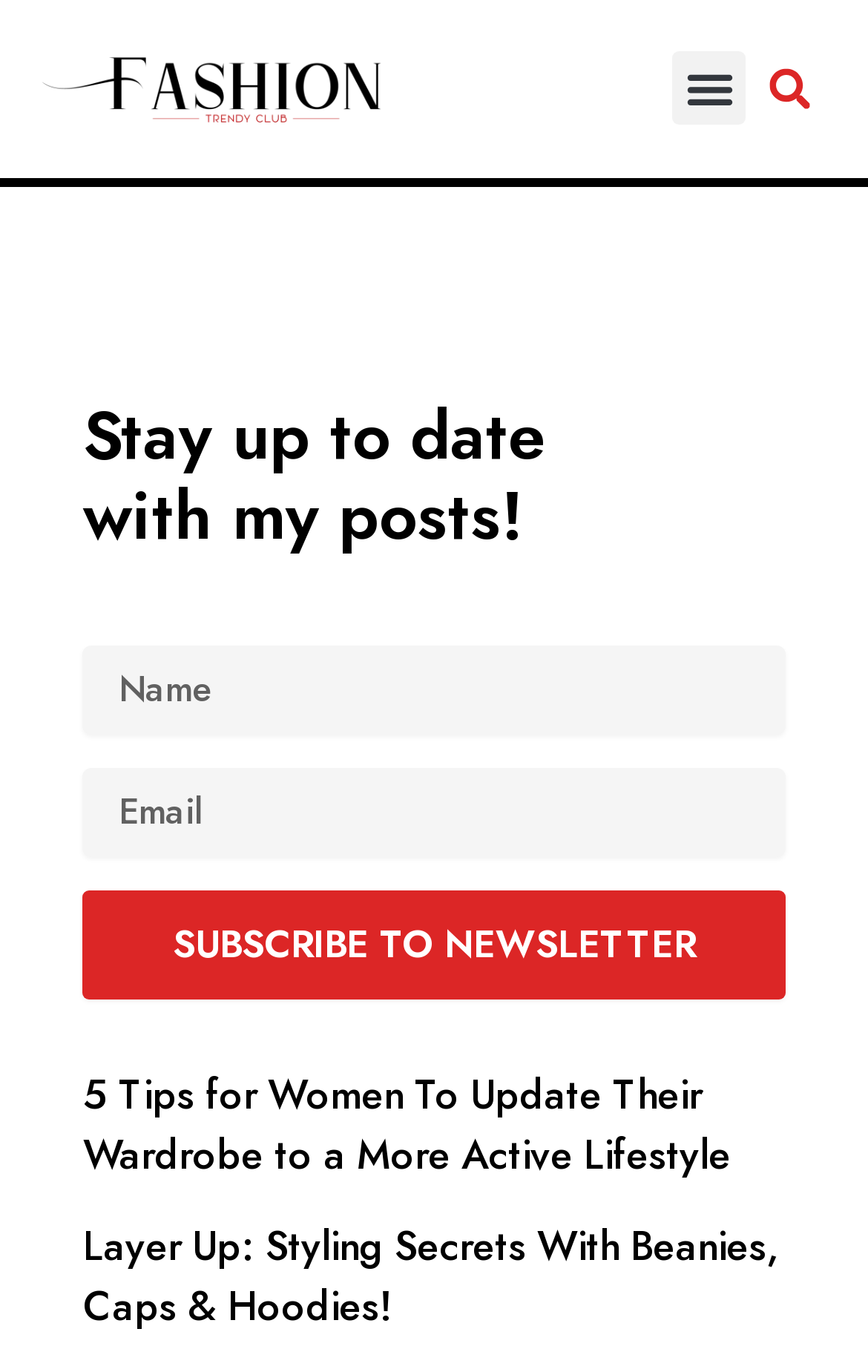Please locate the bounding box coordinates of the element's region that needs to be clicked to follow the instruction: "Subscribe to the newsletter". The bounding box coordinates should be provided as four float numbers between 0 and 1, i.e., [left, top, right, bottom].

[0.096, 0.648, 0.904, 0.728]